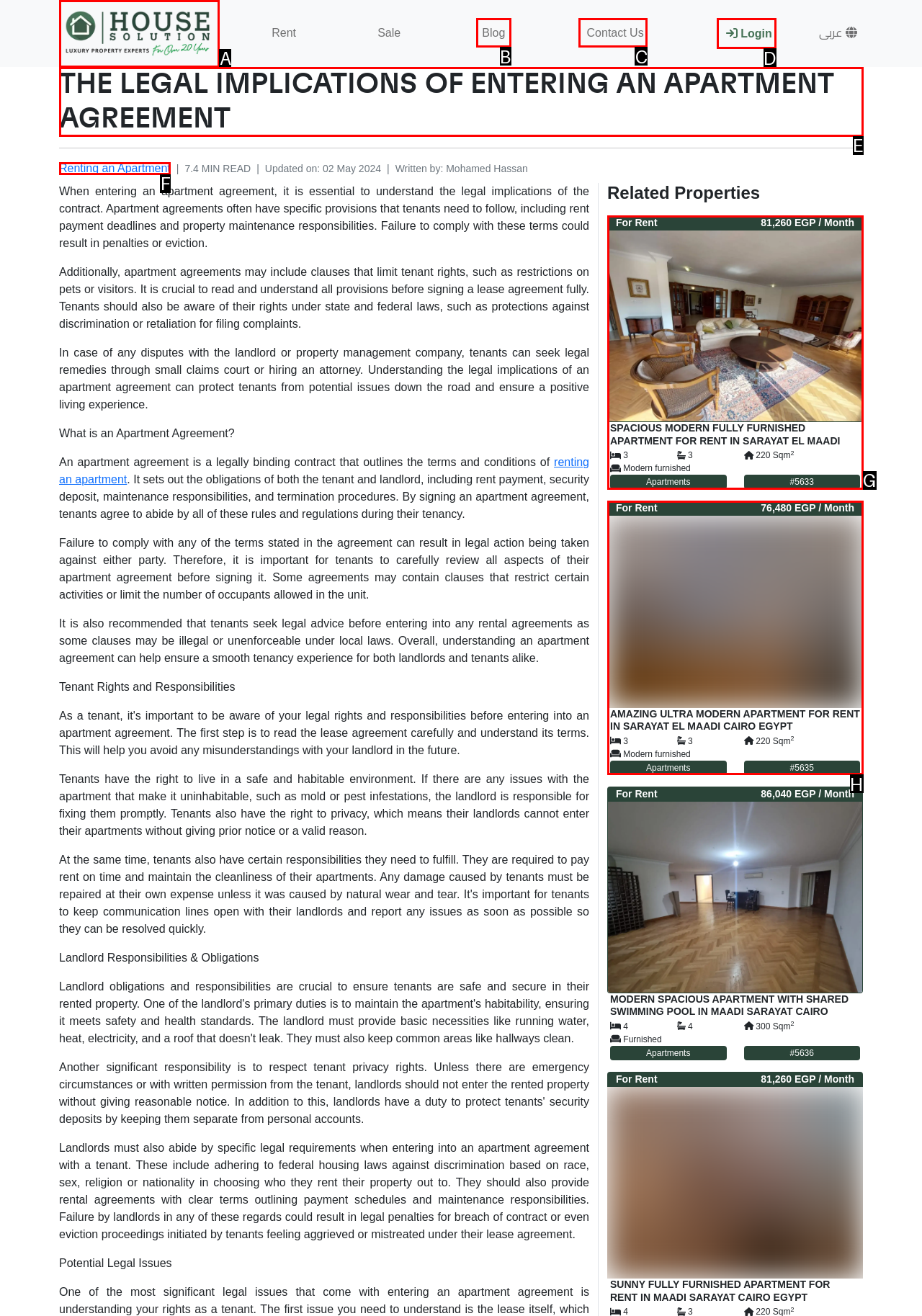Identify the appropriate lettered option to execute the following task: Click the 'Blog' link
Respond with the letter of the selected choice.

B